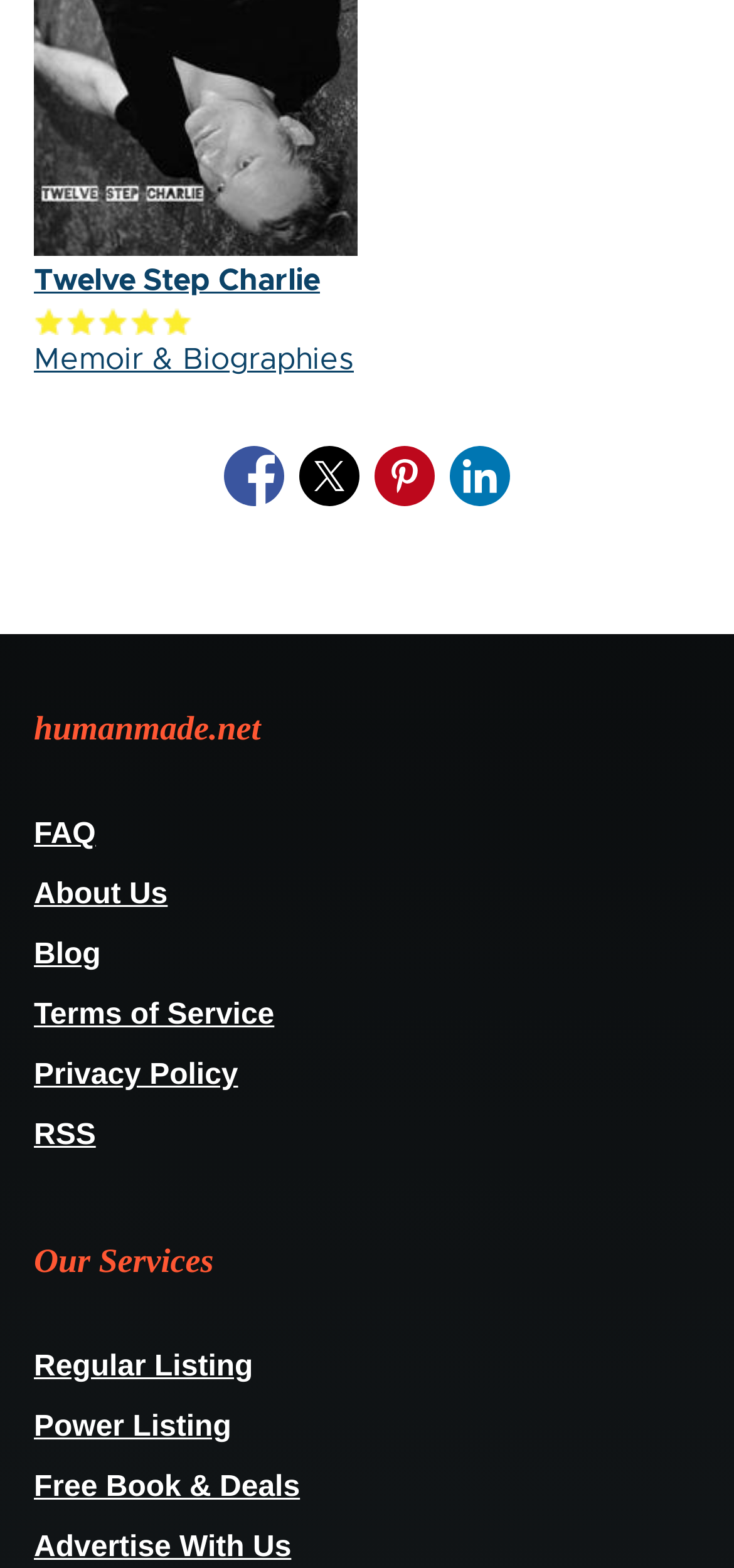Please find the bounding box coordinates (top-left x, top-left y, bottom-right x, bottom-right y) in the screenshot for the UI element described as follows: FAQ

[0.046, 0.519, 0.13, 0.543]